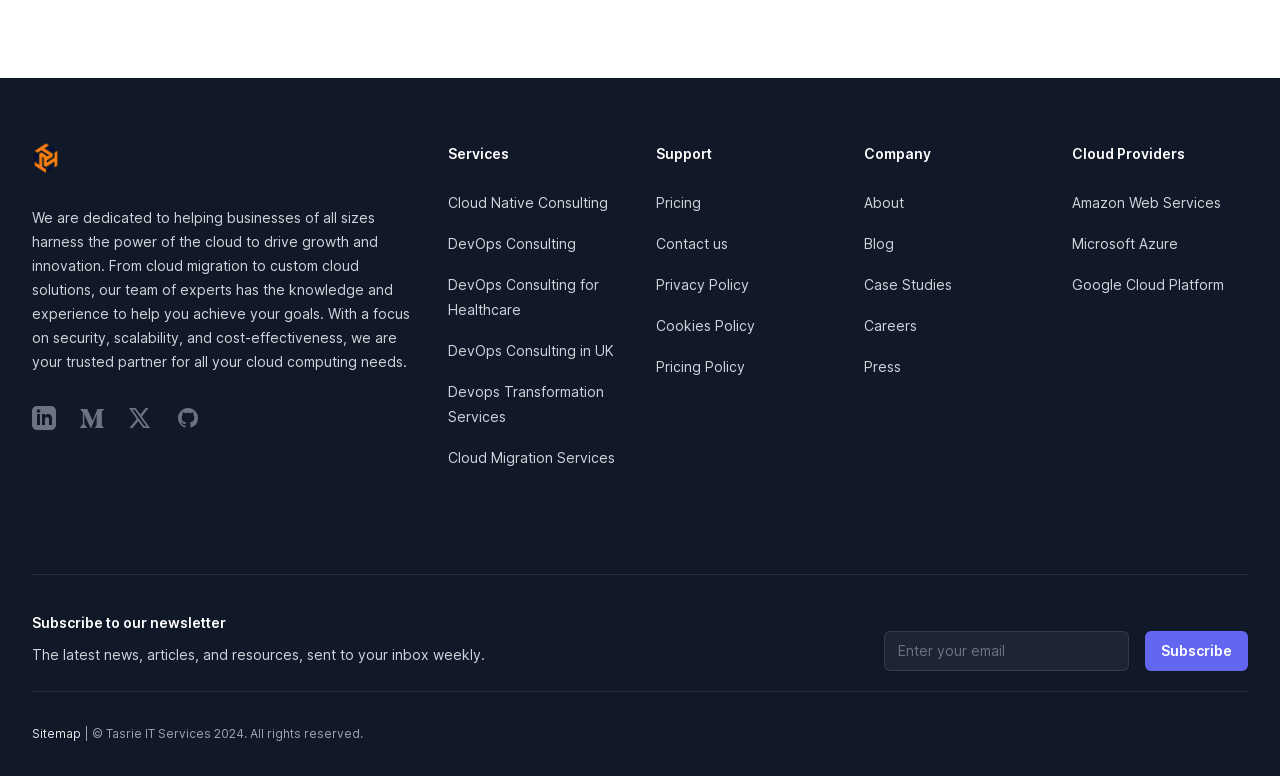Please answer the following question using a single word or phrase: What is the purpose of the textbox at the bottom?

Email address